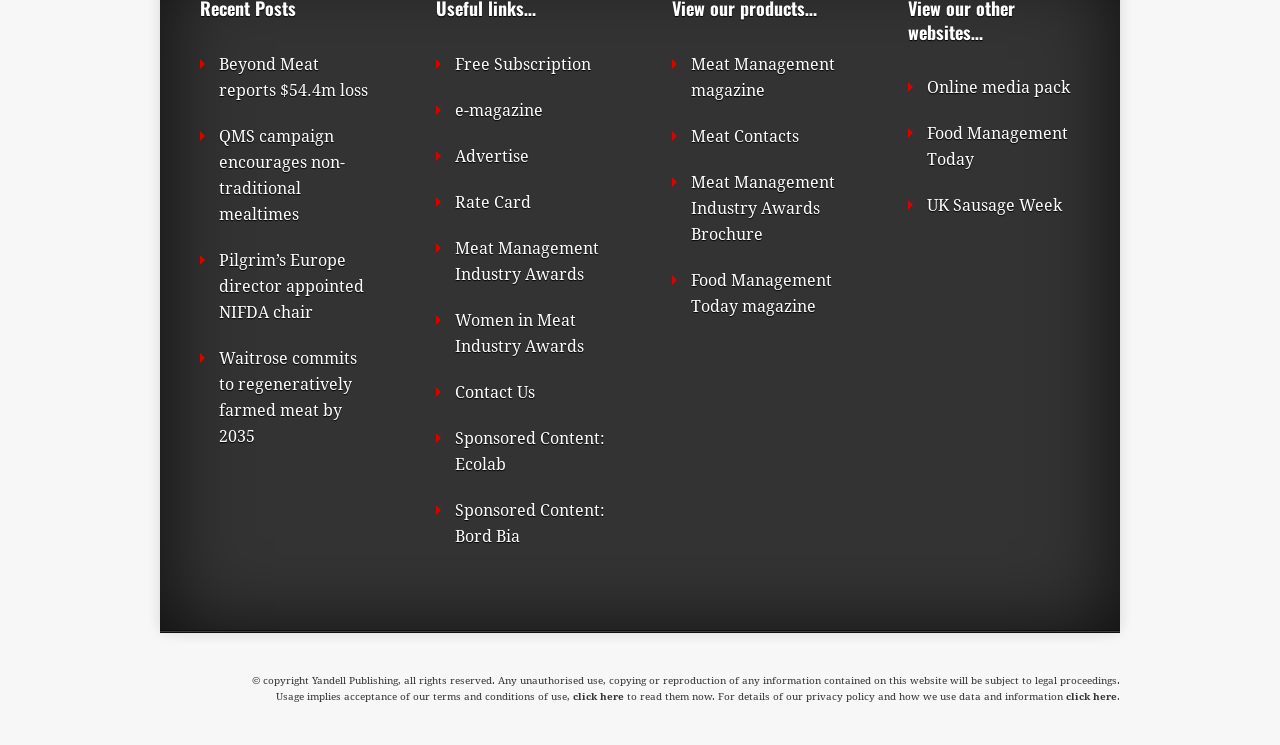Respond to the question below with a concise word or phrase:
How many links are on the webpage?

20